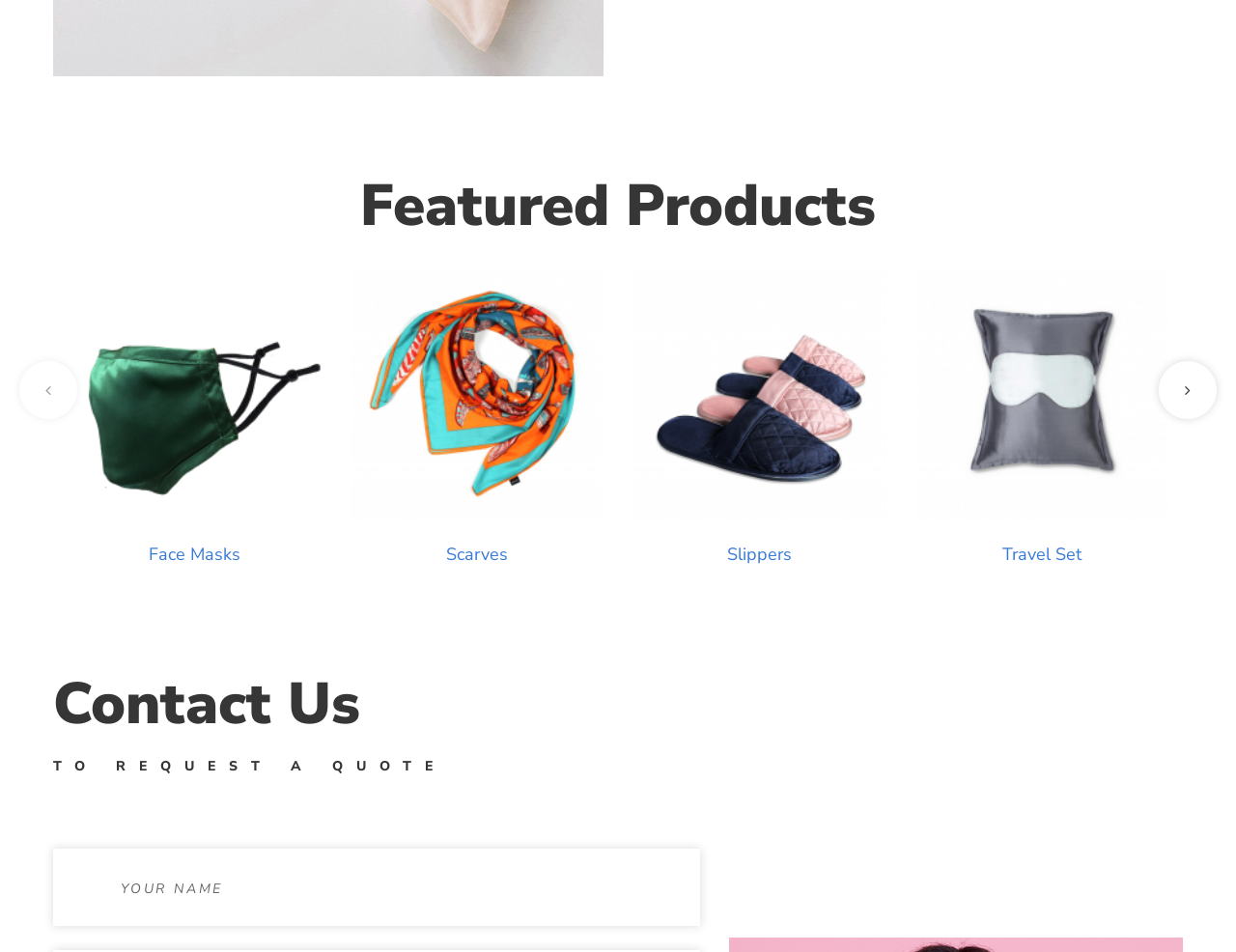Determine the bounding box coordinates of the section to be clicked to follow the instruction: "Enter your name". The coordinates should be given as four float numbers between 0 and 1, formatted as [left, top, right, bottom].

[0.043, 0.892, 0.566, 0.973]